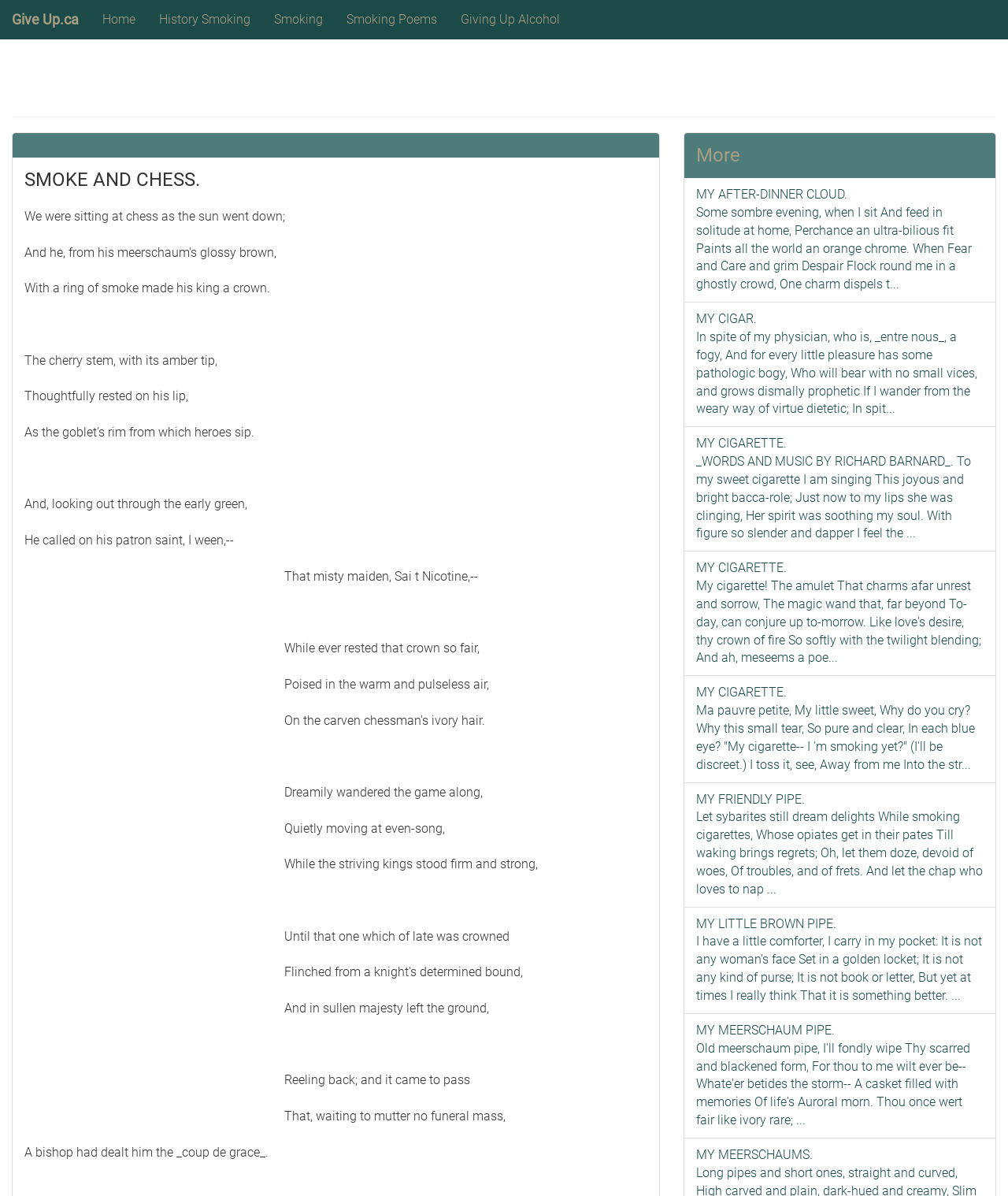Deliver a detailed narrative of the webpage's visual and textual elements.

This webpage appears to be a collection of poems and writings about smoking, chess, and nicotine. At the top of the page, there is a header with links to various sections, including "Home", "History Smoking", "Smoking", "Smoking Poems", and "Giving Up Alcohol". Below the header, there is a large heading that reads "SMOKE AND CHESS.".

The main content of the page is a poem, which is divided into several stanzas. The poem describes a scene where someone is playing chess and smoking, with vivid imagery and metaphors. The poem is written in a lyrical and introspective style, with a focus on the sensory details of the scene.

To the right of the poem, there is a section with several links to other poems and writings, each with a brief excerpt or title. These links are arranged in a vertical column, with the most recent or prominent ones at the top. The titles of the poems and writings include "MY AFTER-DINNER CLOUD", "MY CIGAR", "MY CIGARETTE", and "MY FRIENDLY PIPE", among others.

At the very bottom of the page, there is an advertisement iframe, which takes up a significant amount of space. The advertisement is not explicitly described, but it appears to be a rectangular block of content that is separate from the main poem and links.

Overall, the webpage has a simple and elegant design, with a focus on showcasing the poem and related writings. The use of headings, links, and whitespace creates a clear and organized layout, making it easy to navigate and read the content.